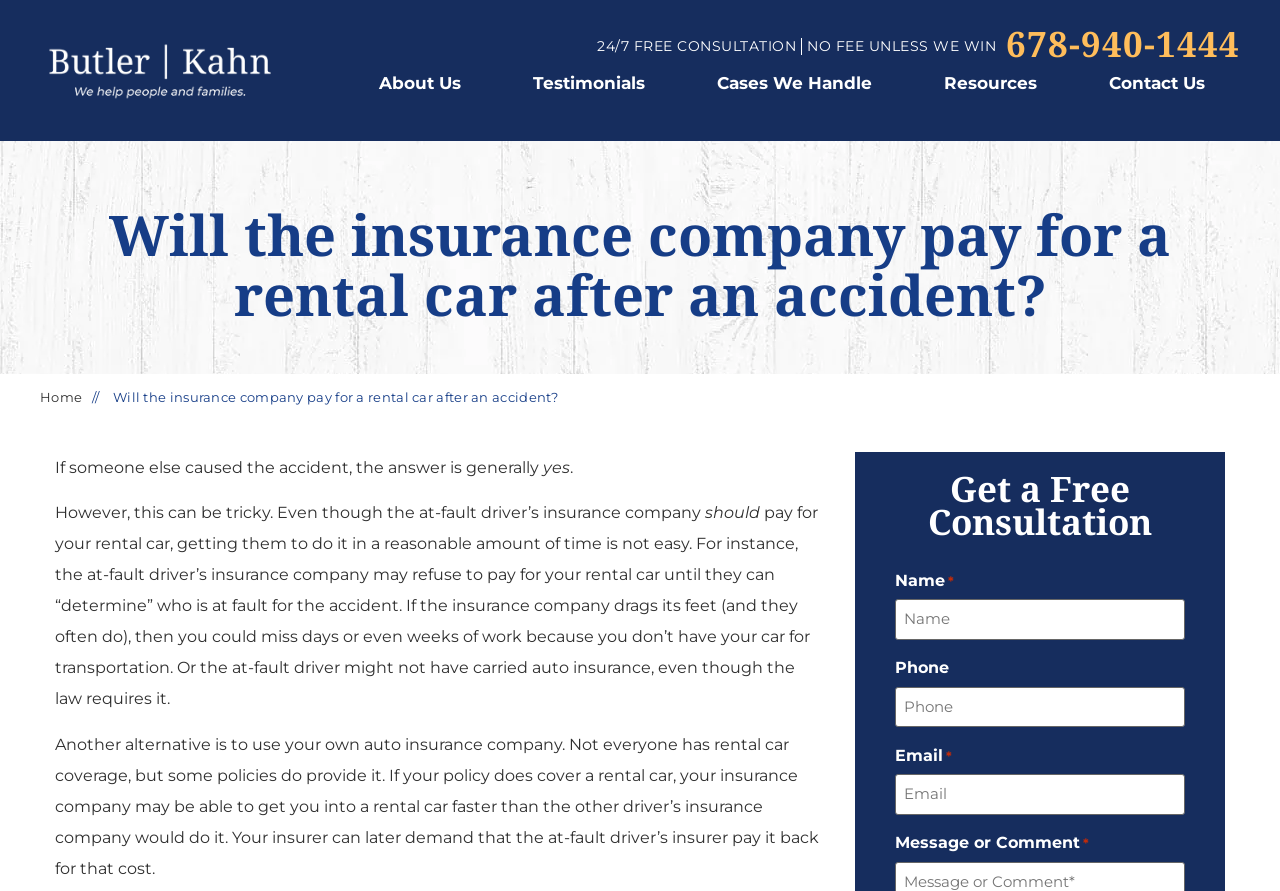Predict the bounding box coordinates of the area that should be clicked to accomplish the following instruction: "Enter your name in the 'Name' field". The bounding box coordinates should consist of four float numbers between 0 and 1, i.e., [left, top, right, bottom].

[0.699, 0.672, 0.926, 0.718]